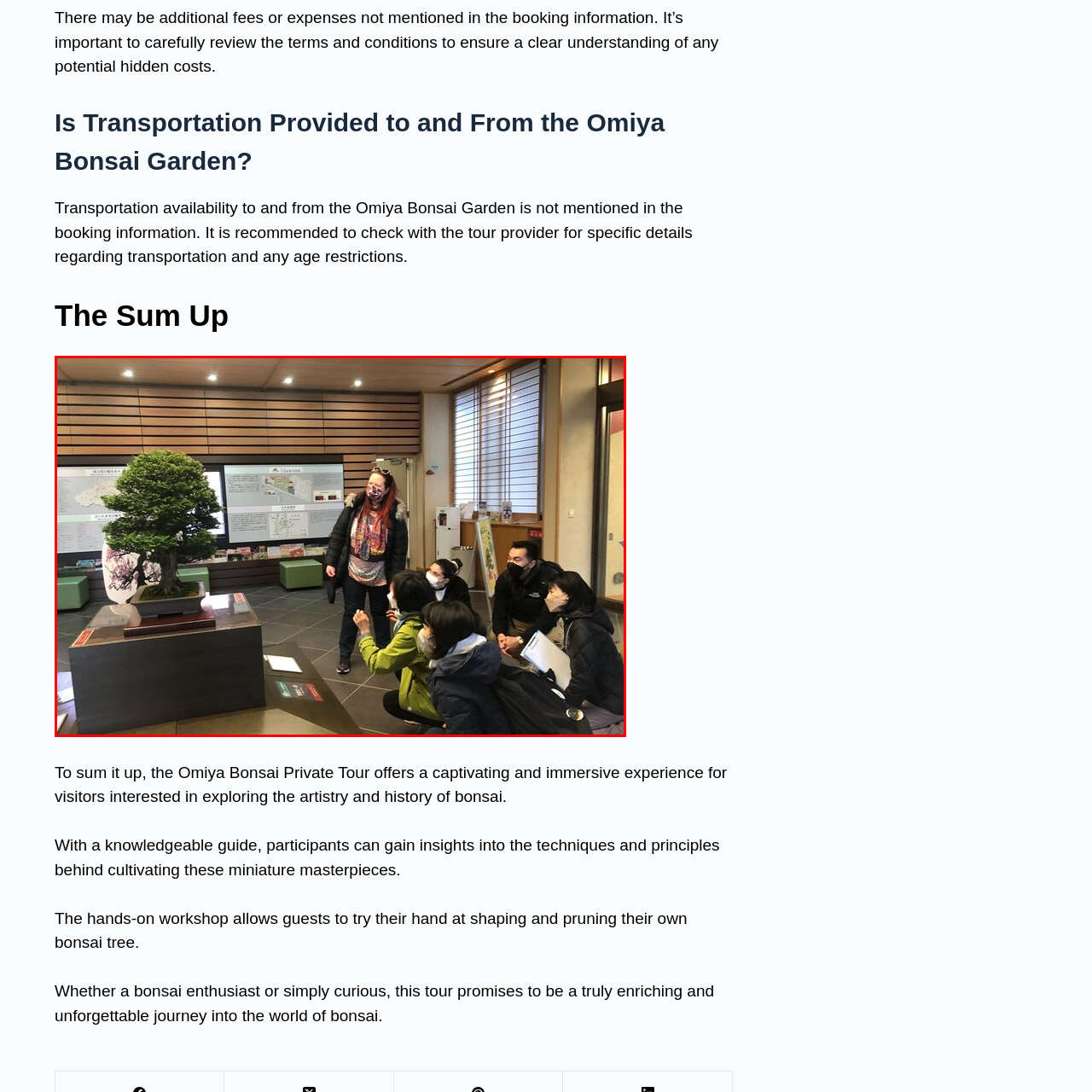How many participants are seated and kneeling?
Please examine the image within the red bounding box and provide a comprehensive answer based on the visual details you observe.

The caption explicitly states that 'six interested participants, who are seated and kneeling, listen attentively'.